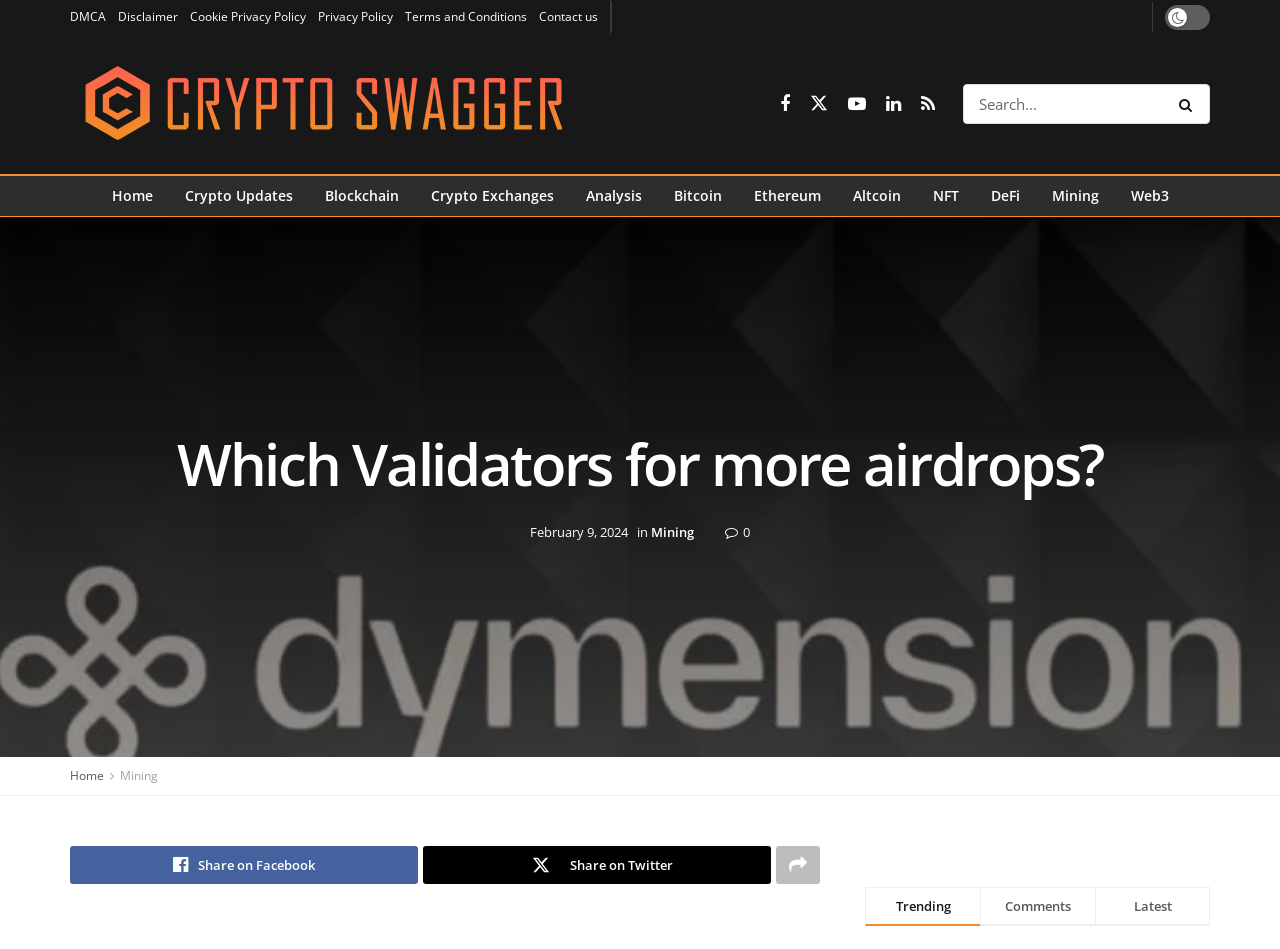Answer the following query concisely with a single word or phrase:
What is the first link in the footer section?

DMCA